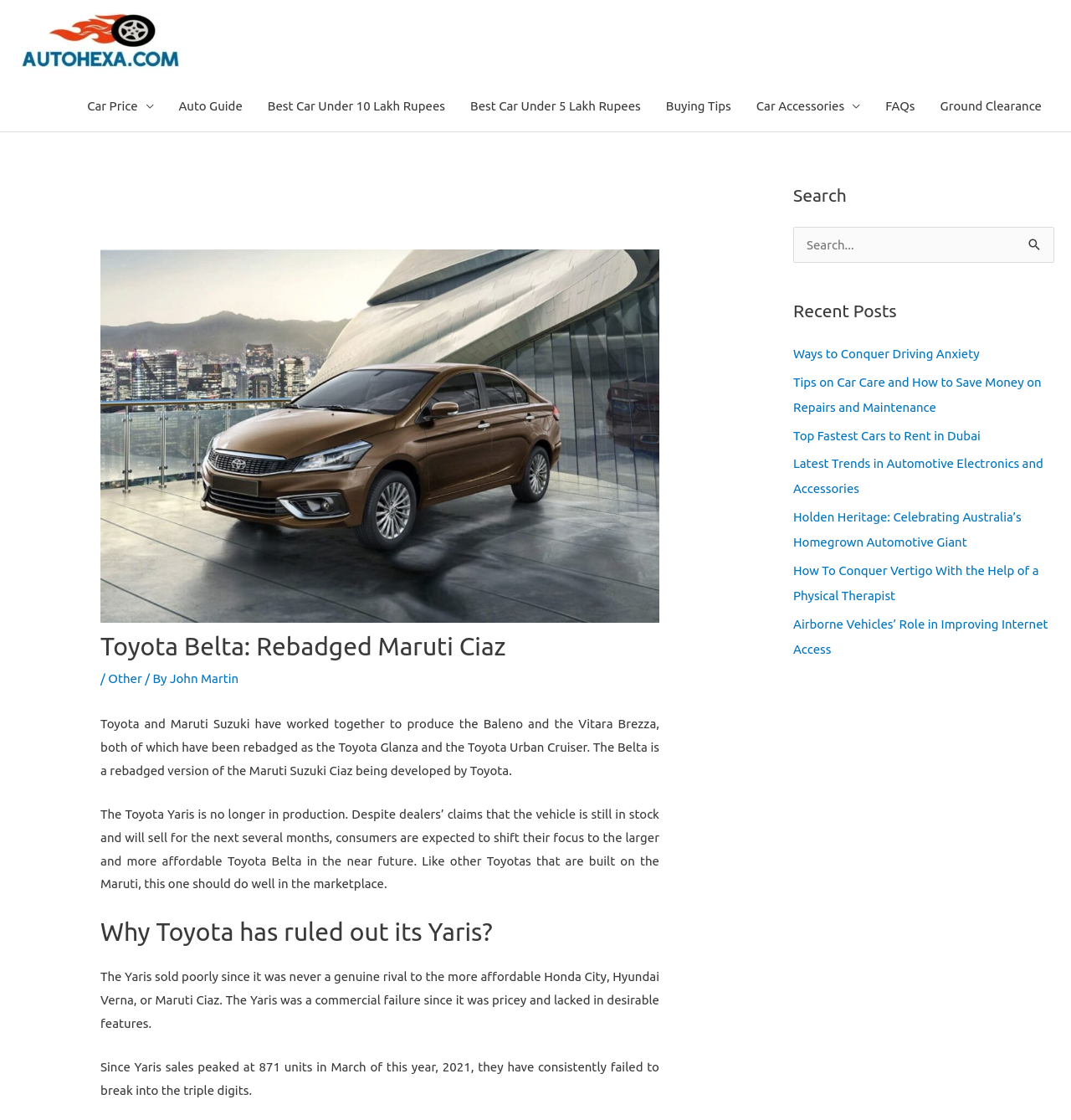Please determine the primary heading and provide its text.

Toyota Belta: Rebadged Maruti Ciaz